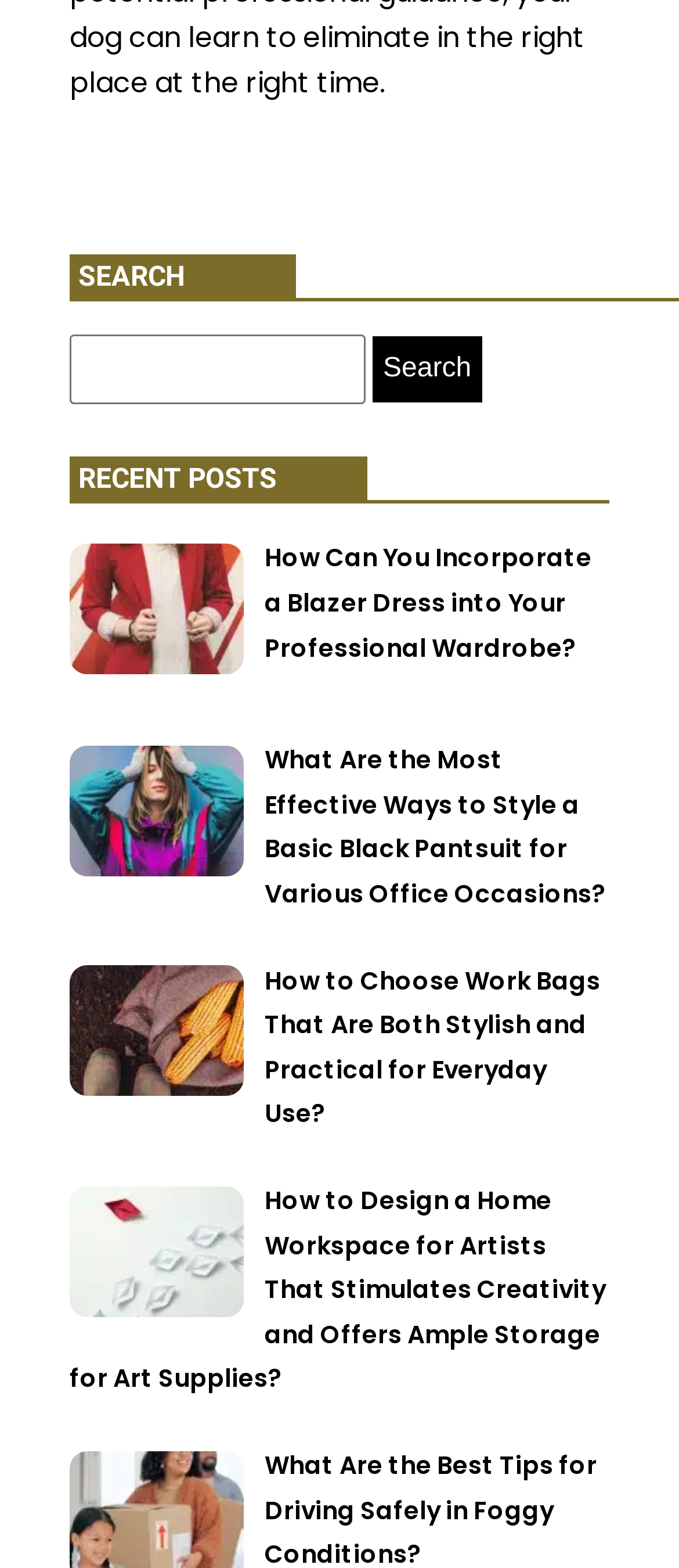How many links are under 'RECENT POSTS'?
Based on the screenshot, give a detailed explanation to answer the question.

There are four links listed under the 'RECENT POSTS' heading, each with a descriptive title.